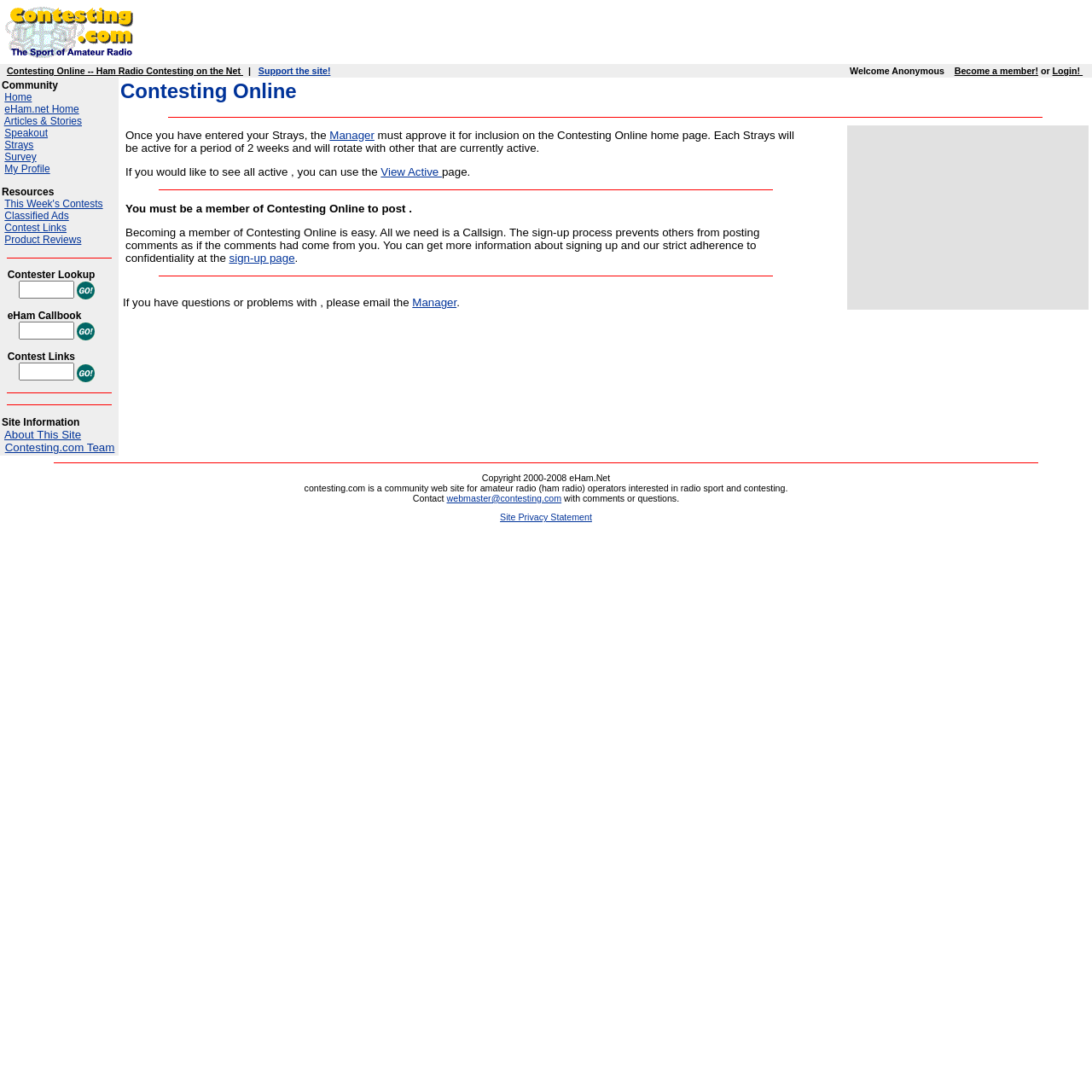Please answer the following question using a single word or phrase: 
What is required to post on the website?

Callsign